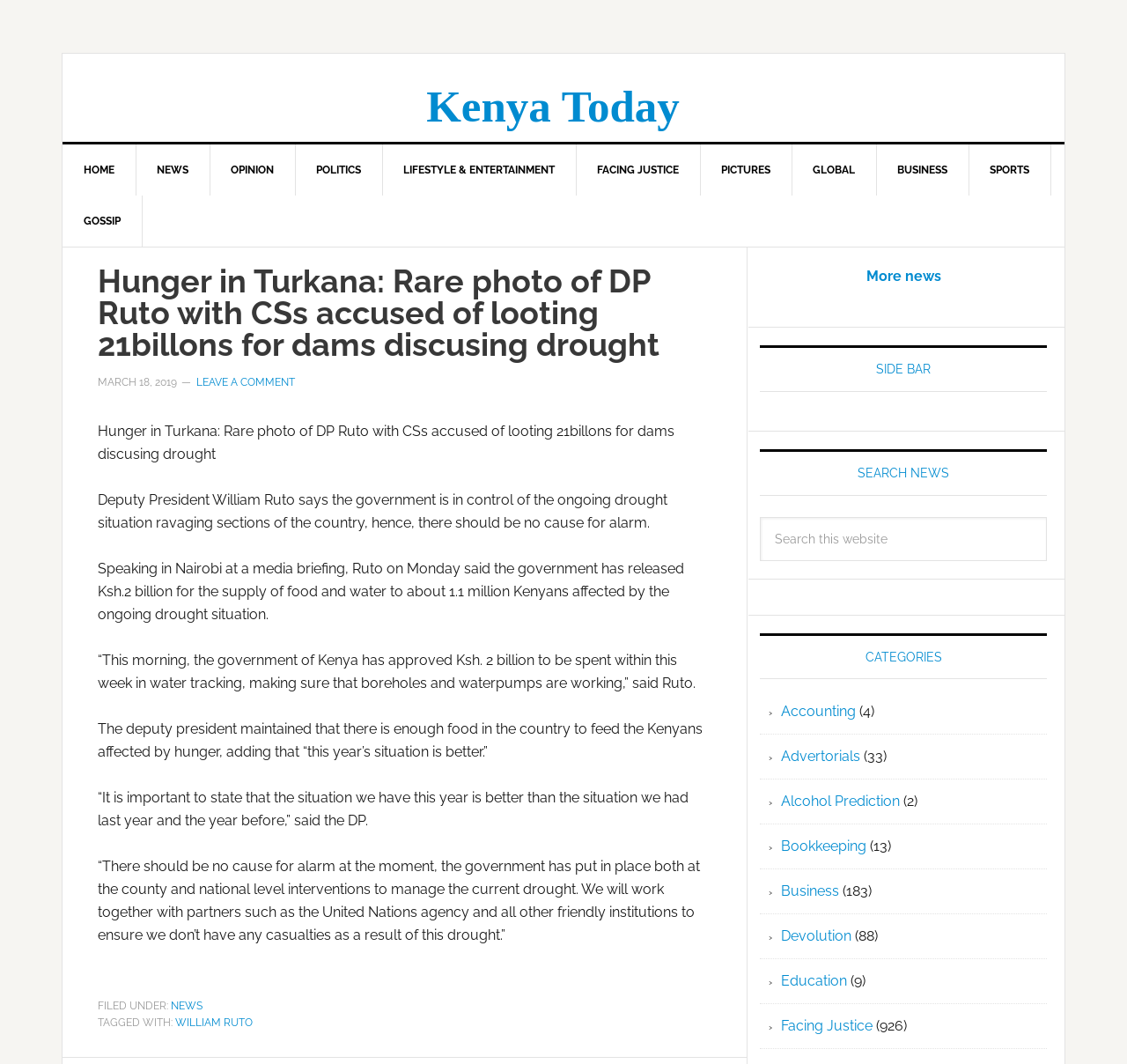What is the current drought situation in Kenya compared to previous years?
Refer to the image and offer an in-depth and detailed answer to the question.

The article states, '“It is important to state that the situation we have this year is better than the situation we had last year and the year before,” said the DP.' This indicates that the current drought situation in Kenya is better compared to previous years.